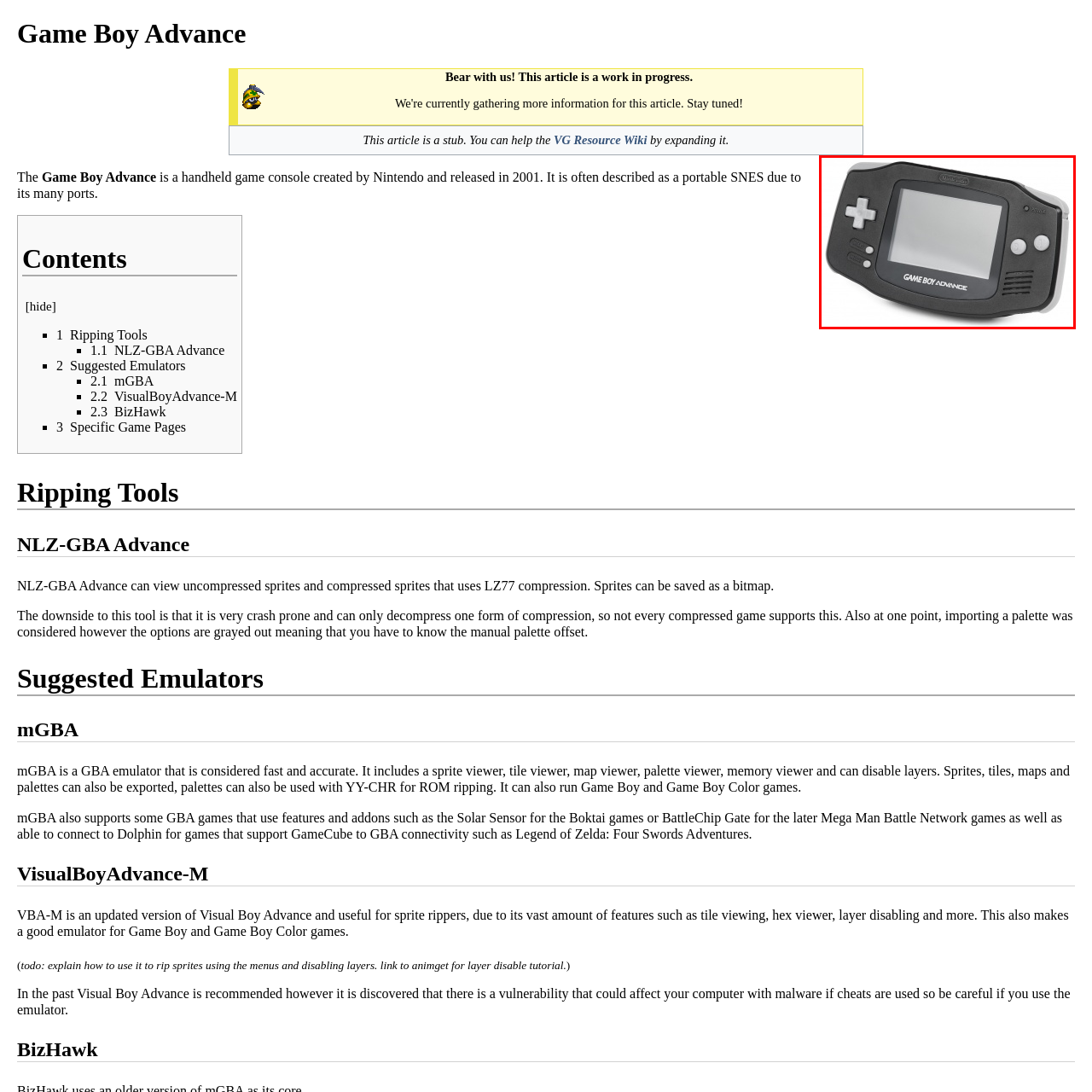Refer to the image marked by the red boundary and provide a single word or phrase in response to the question:
What is the purpose of the Game Boy Advance's design?

Ergonomic and intuitive